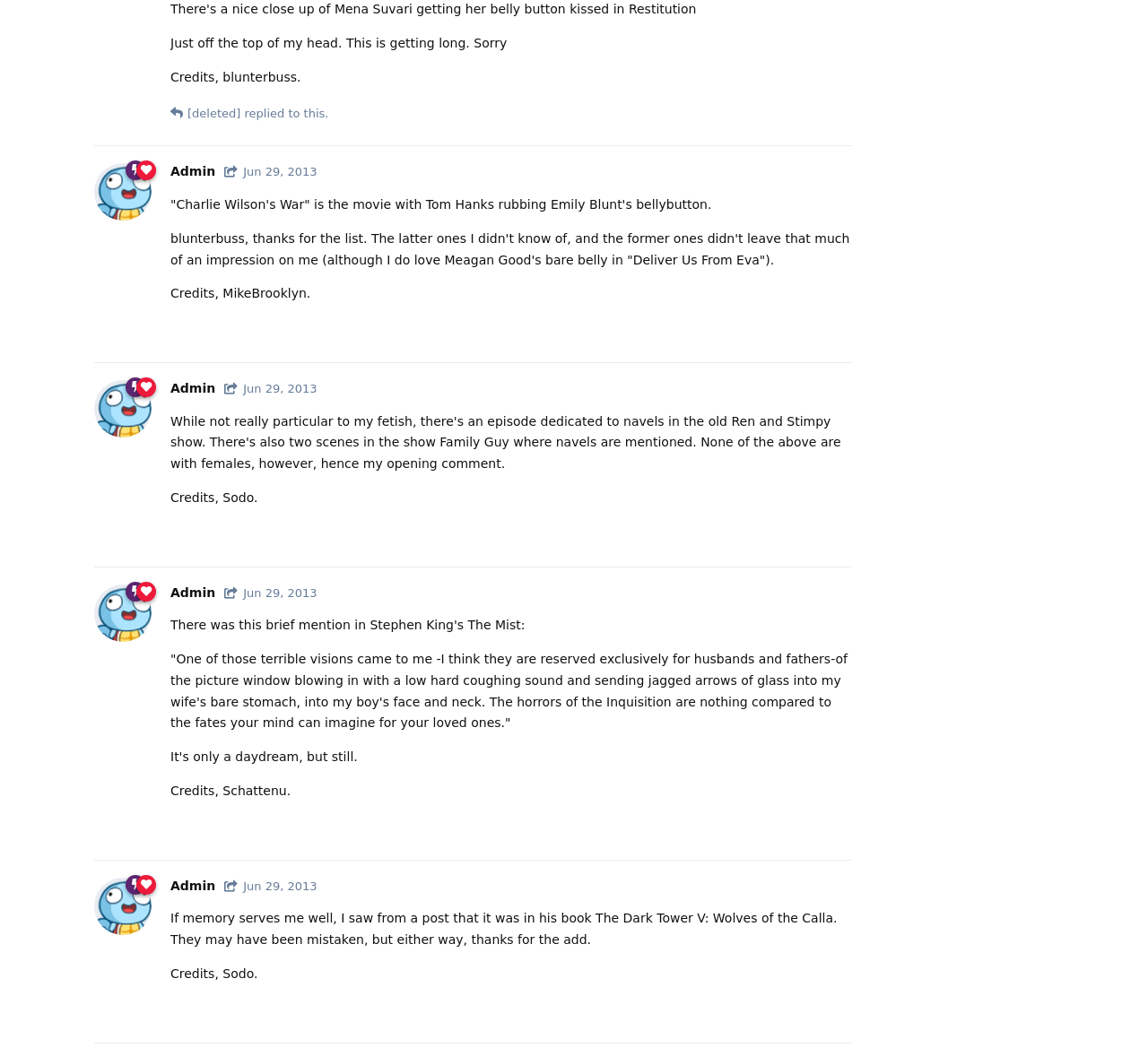Show the bounding box coordinates of the region that should be clicked to follow the instruction: "View the post of Admin."

[0.148, 0.157, 0.188, 0.171]